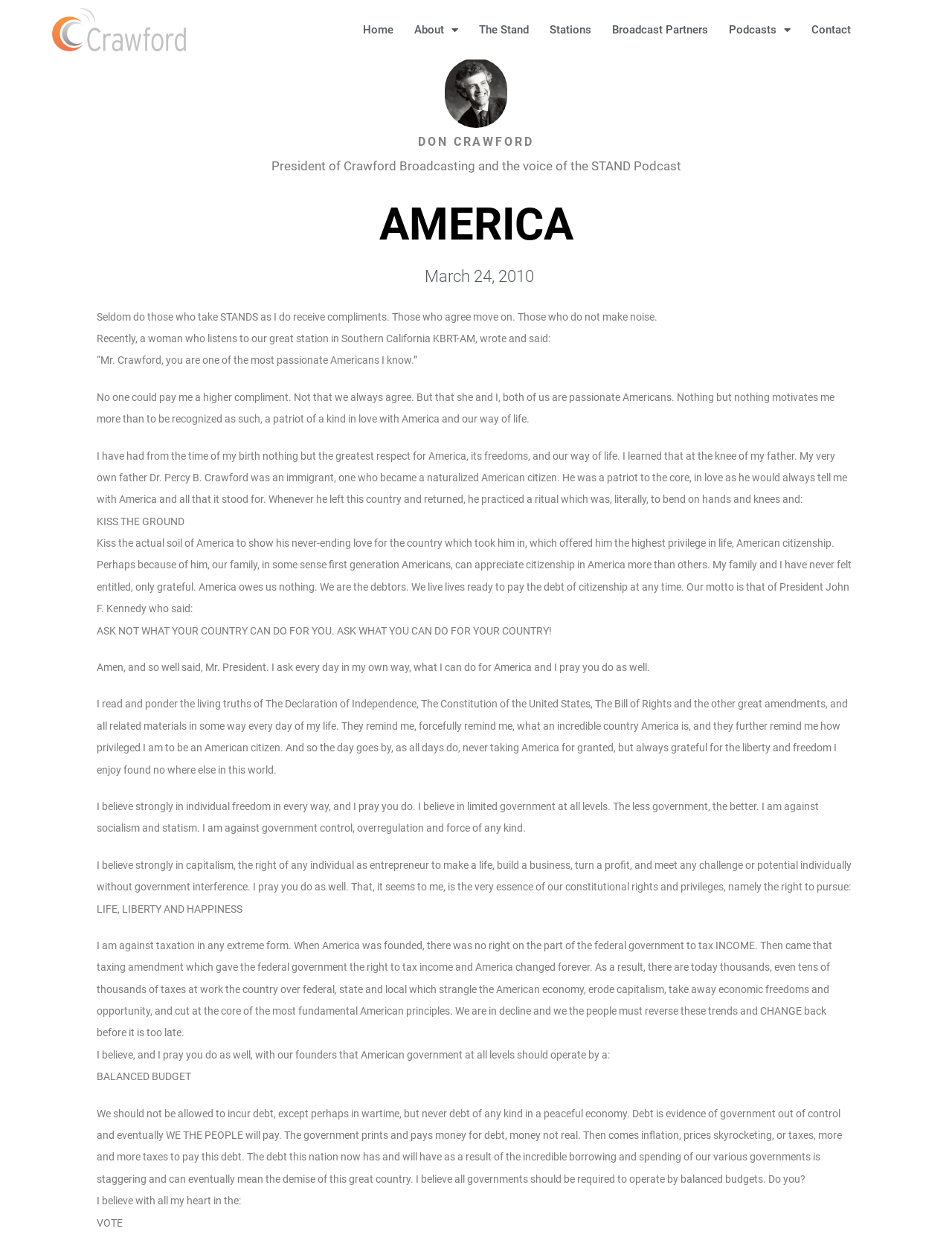Look at the image and answer the question in detail:
What is the motto of the author's family?

The answer can be found by looking at the StaticText element 'Our motto is that of President John F. Kennedy who said: ASK NOT WHAT YOUR COUNTRY CAN DO FOR YOU. ASK WHAT YOU CAN DO FOR YOUR COUNTRY!' which indicates that the motto of the author's family is ASK WHAT YOU CAN DO FOR YOUR COUNTRY!